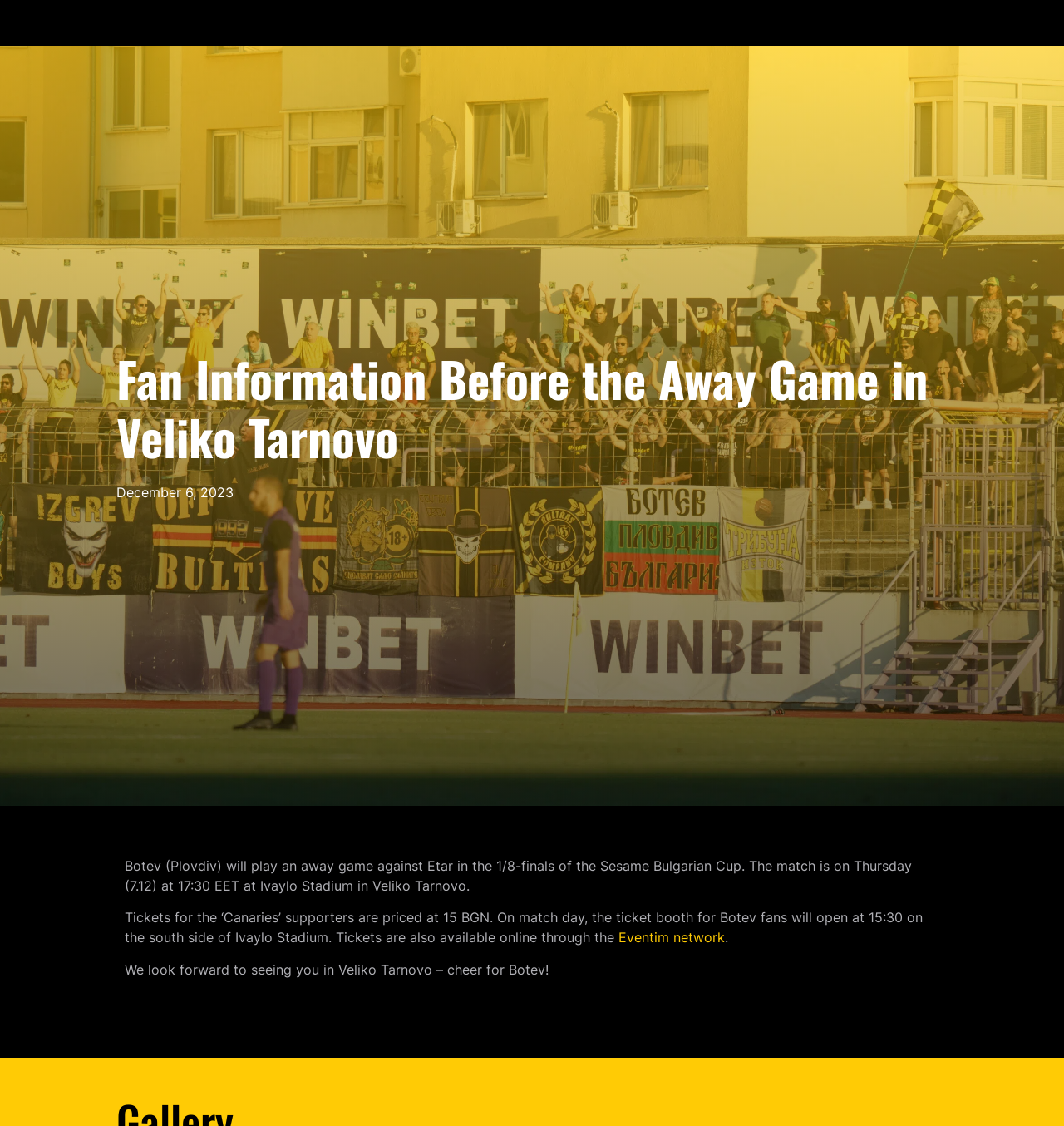Explain the contents of the webpage comprehensively.

The webpage appears to be the official website of PFC Botev Plovdiv, a Bulgarian football club. At the top, there are six tabs: "News", "Team", "The Club", "Academy", "Business", and "Botev & Bitcoin", with the "News" tab currently selected. To the right of these tabs, there are links to "Tickets" and "Shop", followed by a search bar with a "Search" button.

Below the tabs, there is a heading that reads "Fan Information Before the Away Game in Veliko Tarnovo". Underneath this heading, there is a date displayed as "December 6, 2023". The main content of the page is a news article that informs readers about an upcoming away game against Etar in the Sesame Bulgarian Cup. The article provides details about the match, including the date, time, and location, as well as ticket prices and availability.

The article is divided into three paragraphs, with a link to the "Eventim network" in the second paragraph. At the bottom of the article, there is a call to action, encouraging readers to attend the match and cheer for Botev. In the top-right corner of the page, there is a link to switch the language to Bulgarian, denoted by "BG".